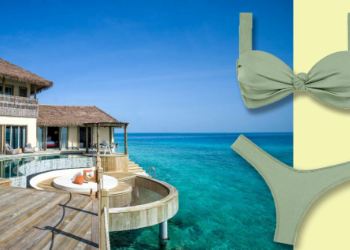What is the atmosphere created by the backdrop?
Please use the image to provide an in-depth answer to the question.

The combination of the serene ocean and the modern architecture of the villa creates an inviting atmosphere, suggesting an ideal escape for relaxation and leisure, as described in the caption.